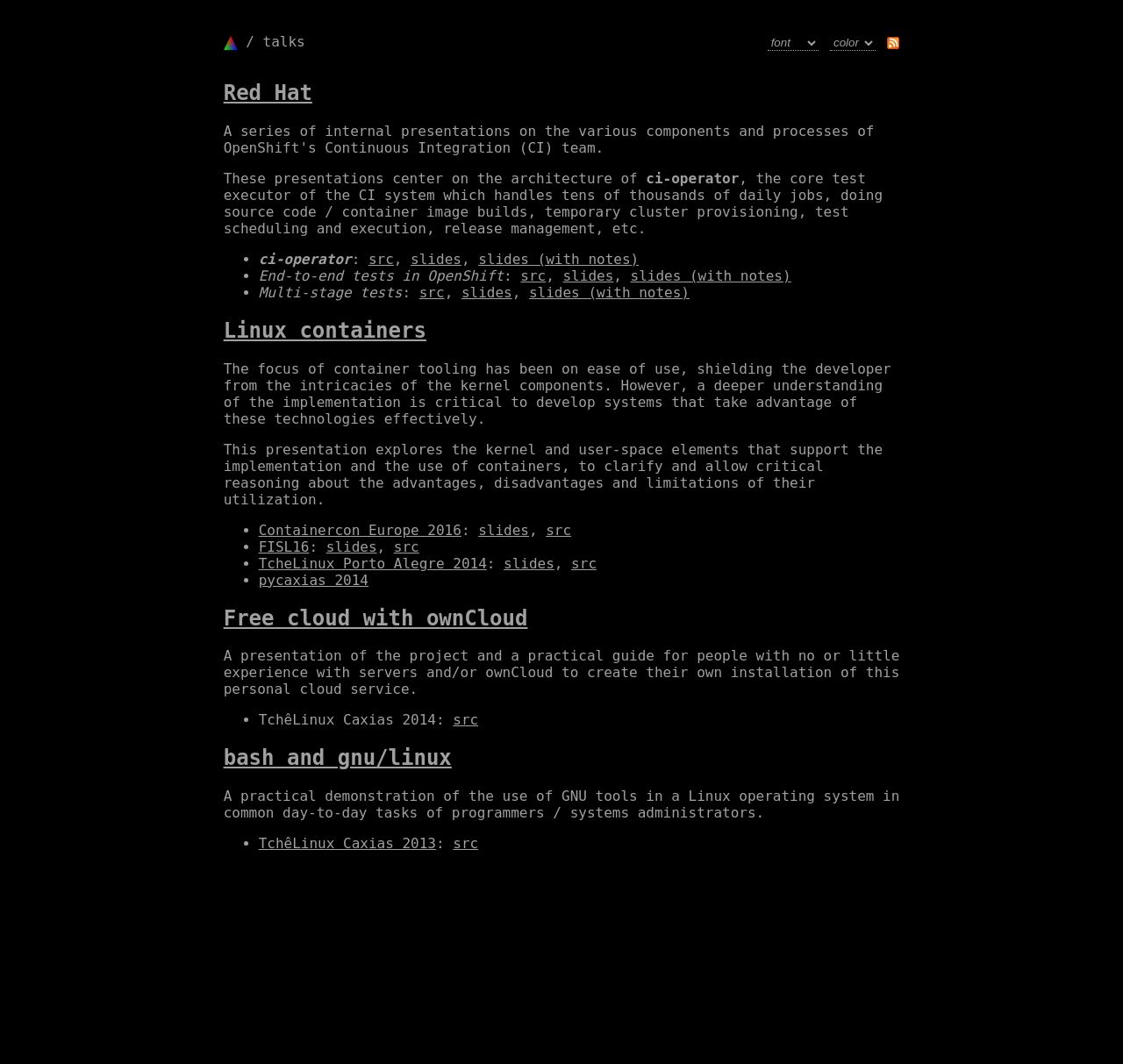Can you specify the bounding box coordinates for the region that should be clicked to fulfill this instruction: "select background color".

[0.739, 0.033, 0.78, 0.048]